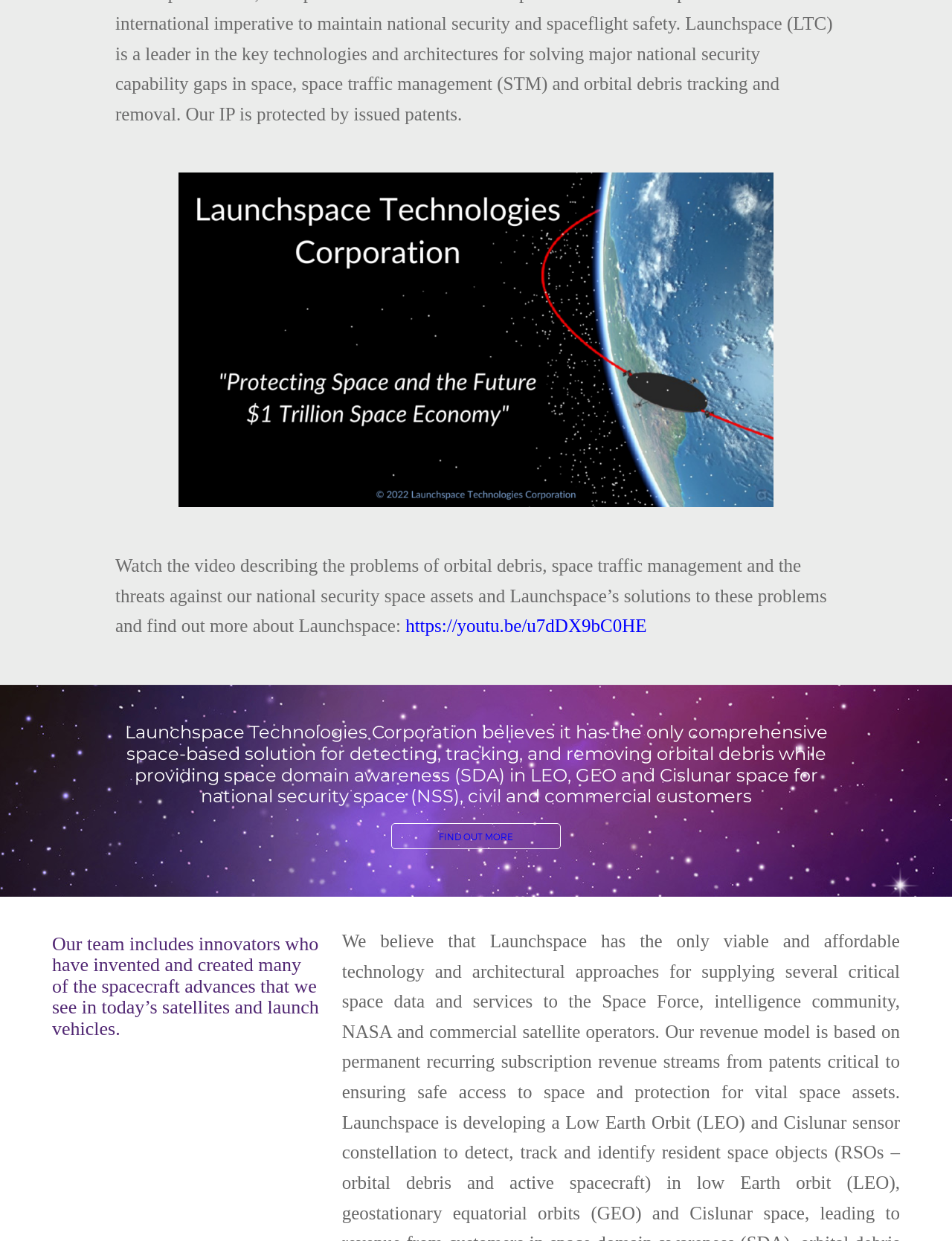Find and provide the bounding box coordinates for the UI element described here: "https://youtu.be/u7dDX9bC0HE". The coordinates should be given as four float numbers between 0 and 1: [left, top, right, bottom].

[0.426, 0.496, 0.679, 0.512]